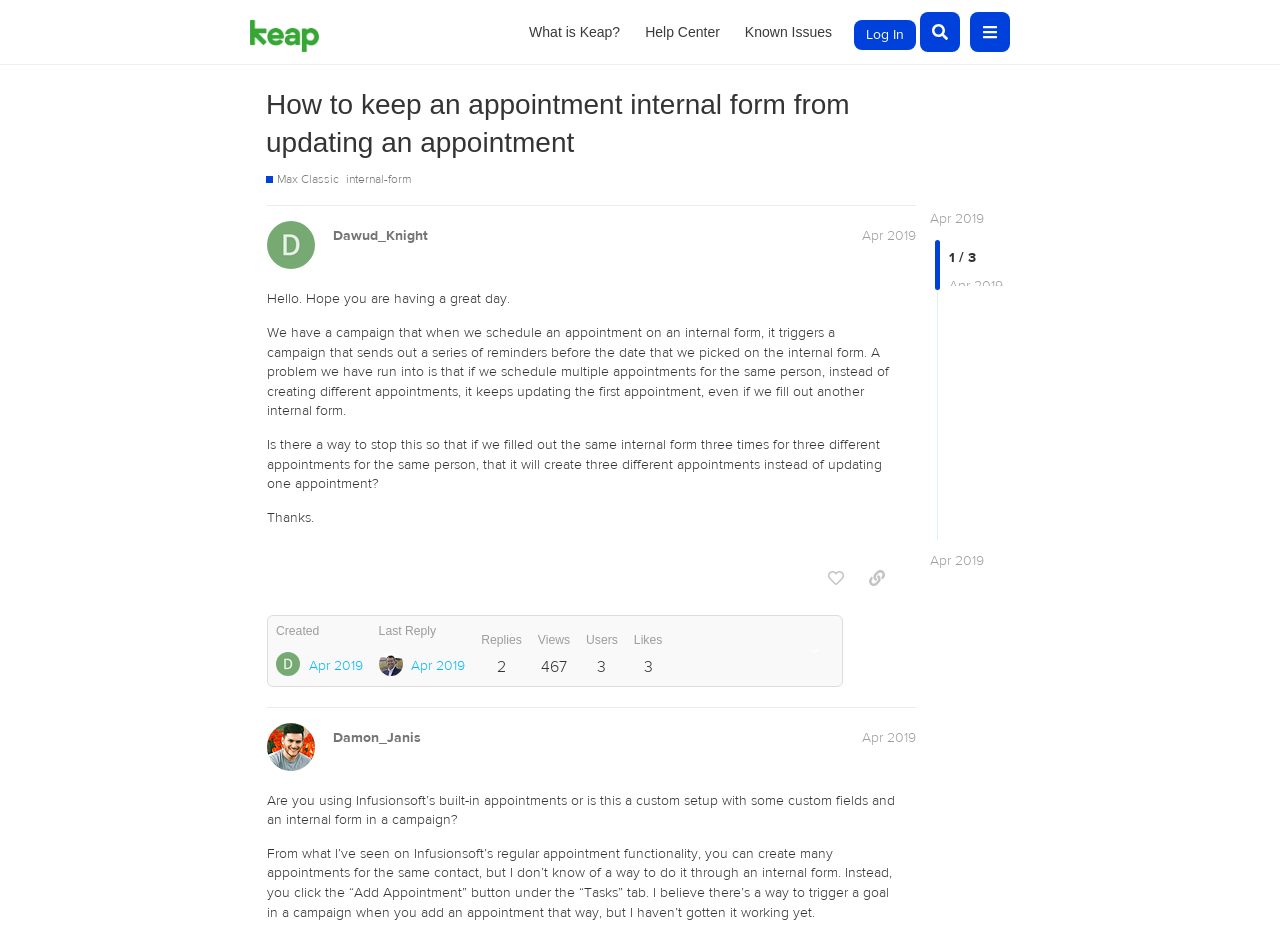Locate the bounding box coordinates of the clickable region to complete the following instruction: "Like the post."

[0.639, 0.607, 0.667, 0.642]